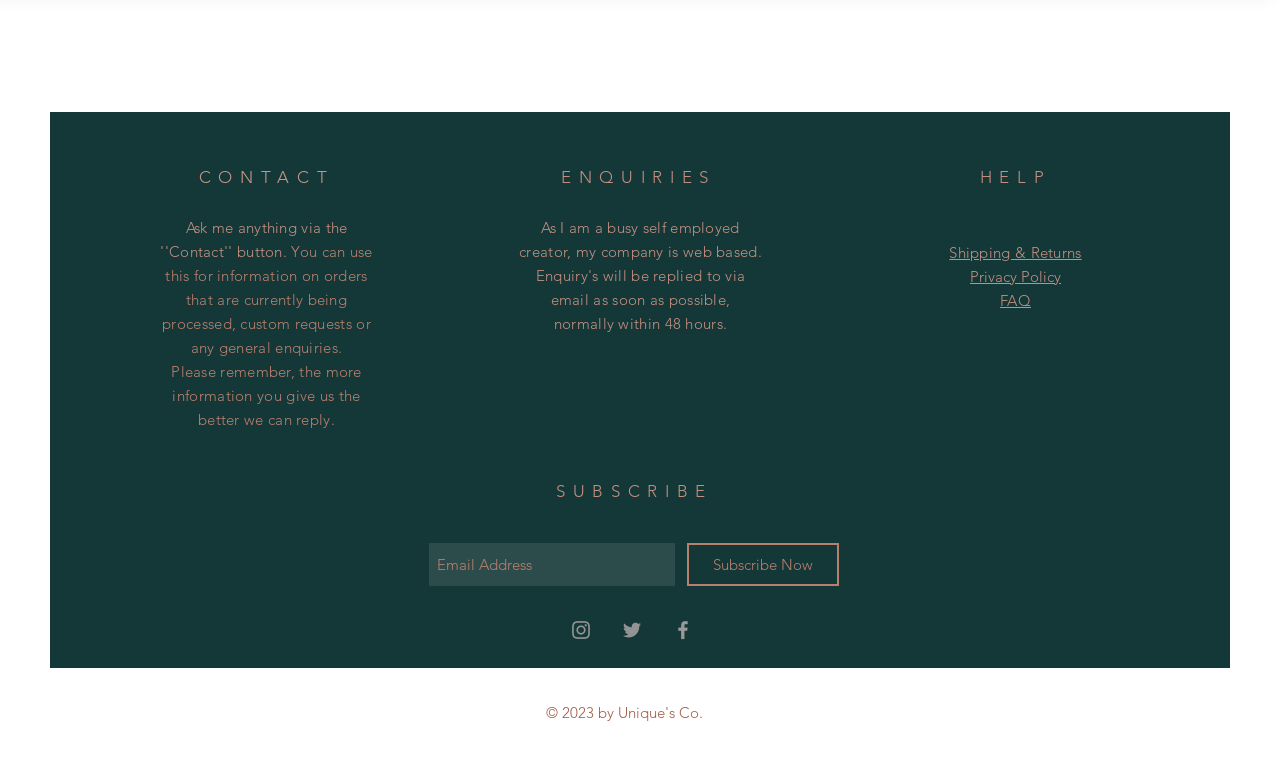Give a one-word or short-phrase answer to the following question: 
What social media platforms are available?

Instagram, Twitter, Facebook